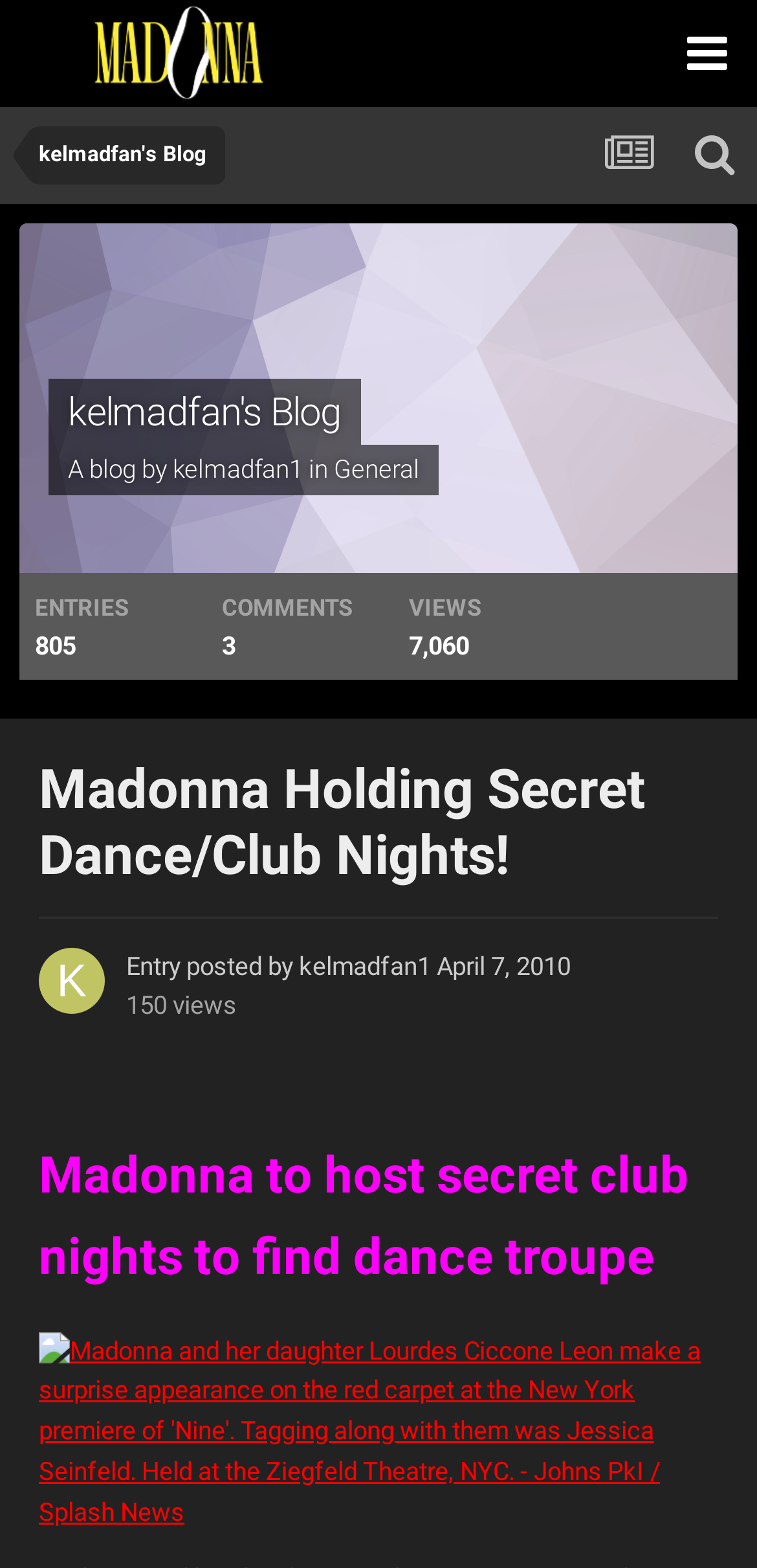Determine the bounding box coordinates (top-left x, top-left y, bottom-right x, bottom-right y) of the UI element described in the following text: General

[0.441, 0.29, 0.554, 0.308]